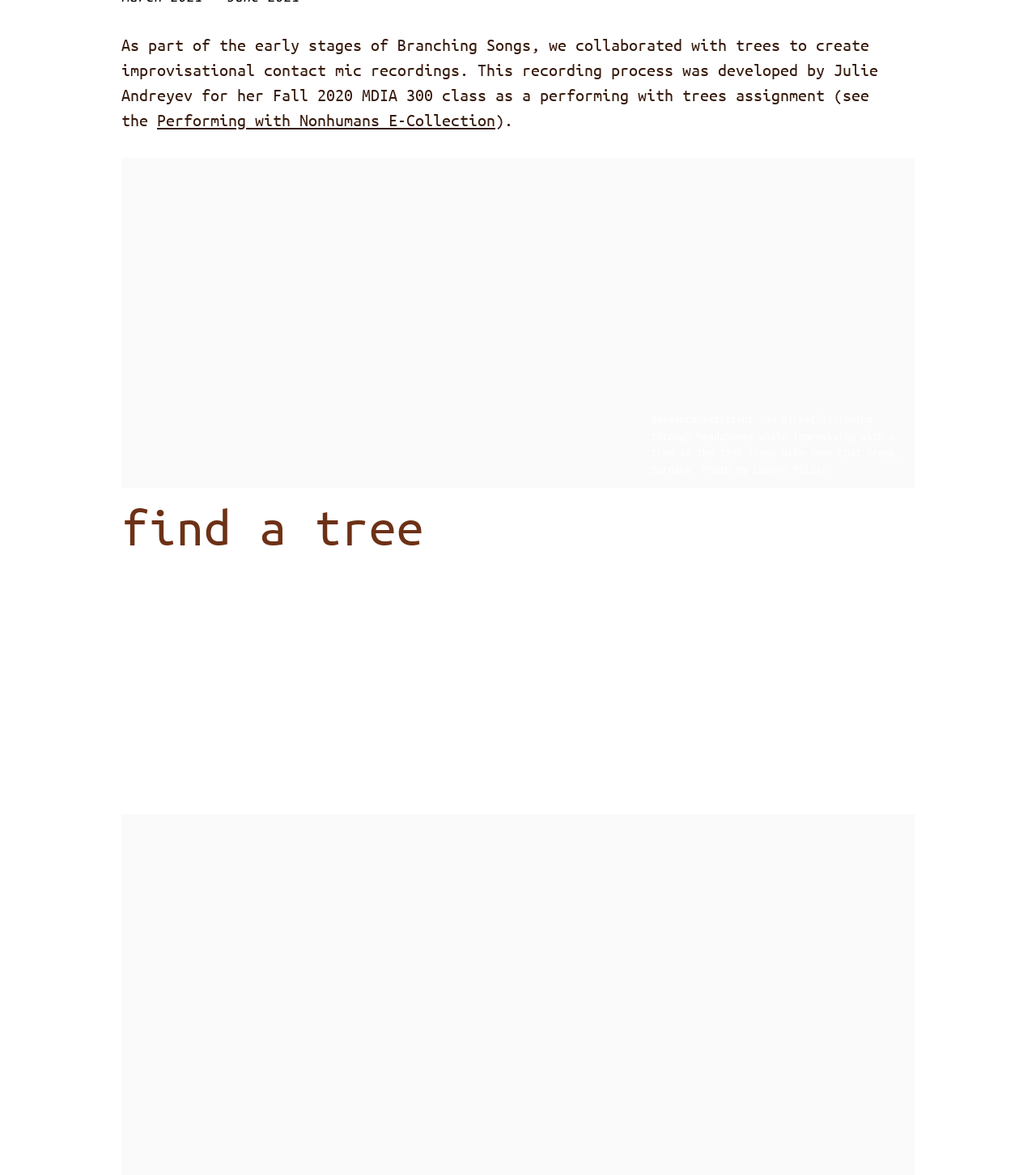Extract the bounding box coordinates of the UI element described: "Performing with Nonhumans E-Collection". Provide the coordinates in the format [left, top, right, bottom] with values ranging from 0 to 1.

[0.152, 0.094, 0.478, 0.11]